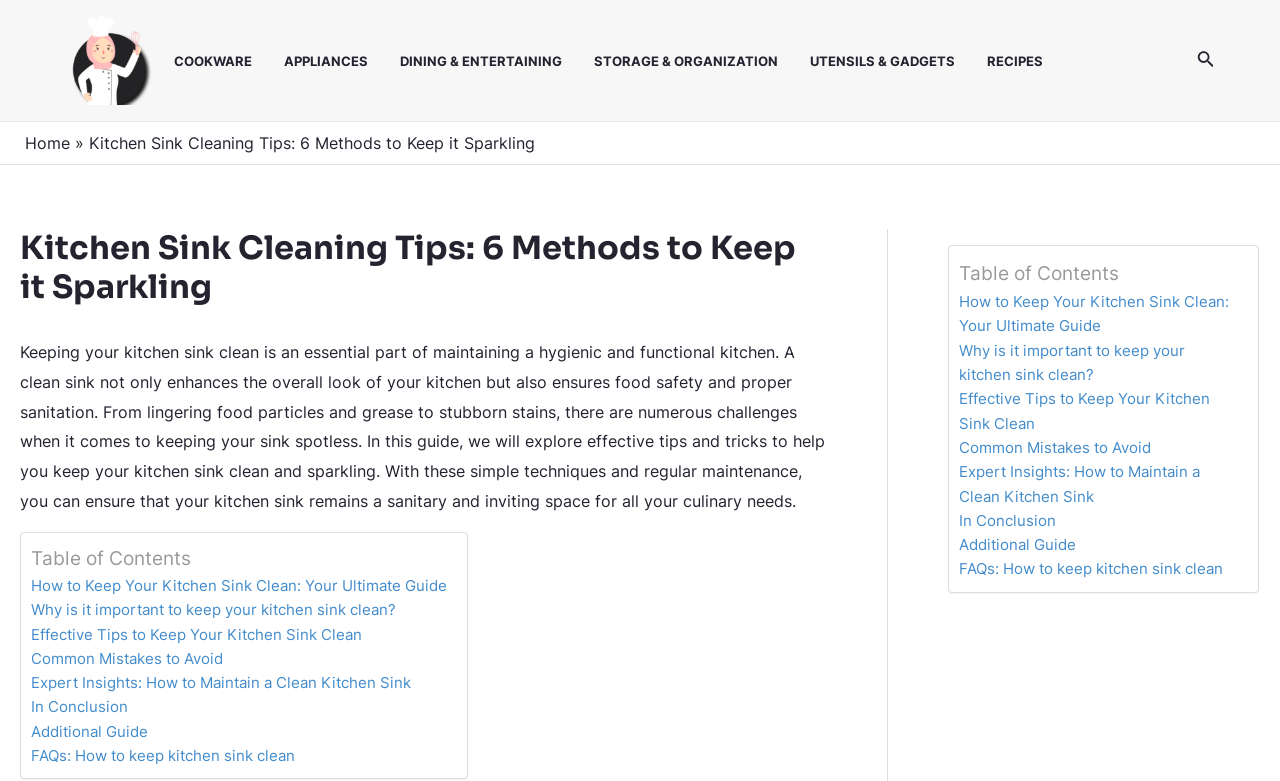Pinpoint the bounding box coordinates of the element that must be clicked to accomplish the following instruction: "Go to Home". The coordinates should be in the format of four float numbers between 0 and 1, i.e., [left, top, right, bottom].

[0.02, 0.17, 0.055, 0.196]